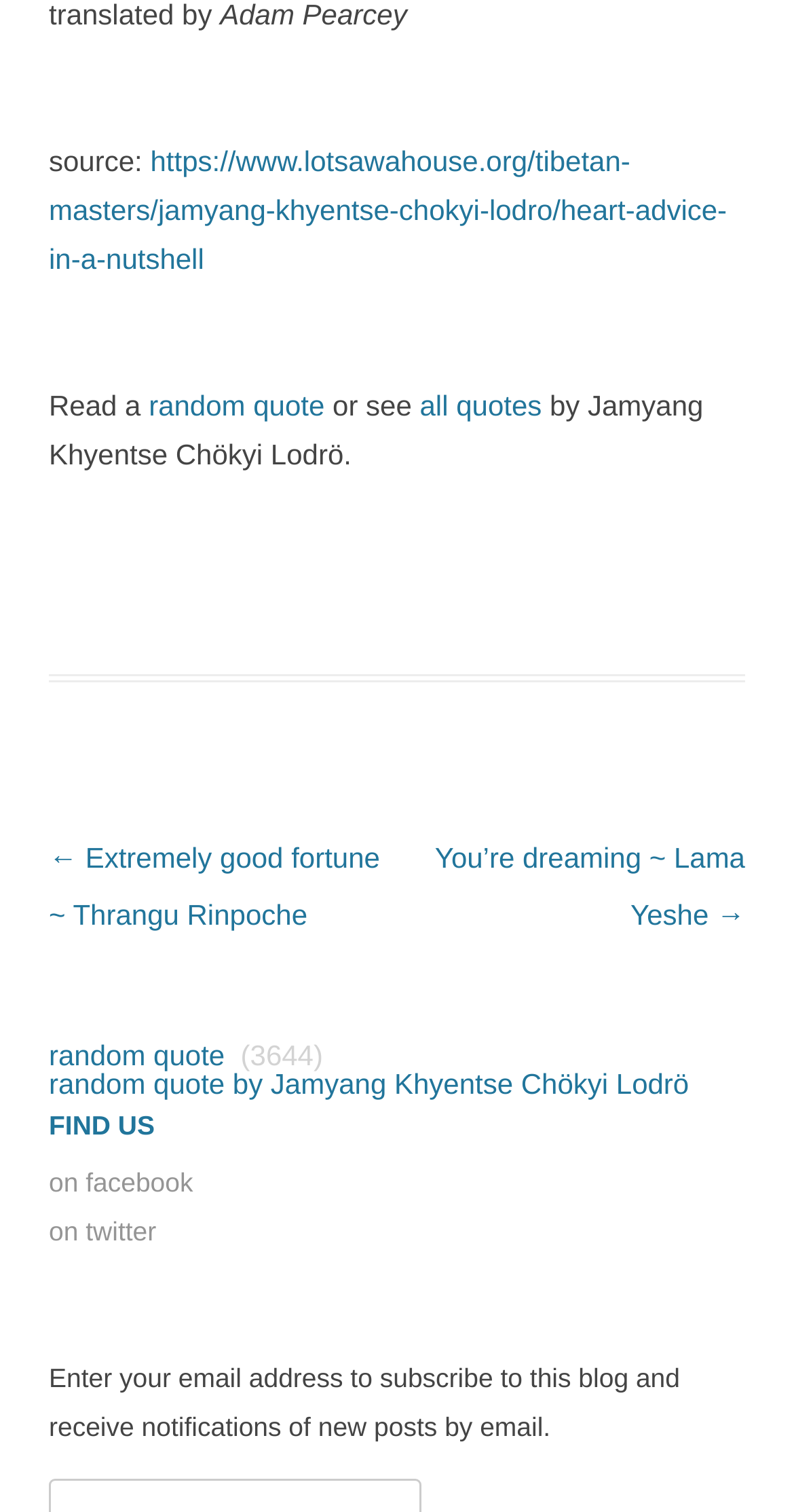Please indicate the bounding box coordinates for the clickable area to complete the following task: "Find us on Facebook". The coordinates should be specified as four float numbers between 0 and 1, i.e., [left, top, right, bottom].

[0.062, 0.772, 0.243, 0.792]